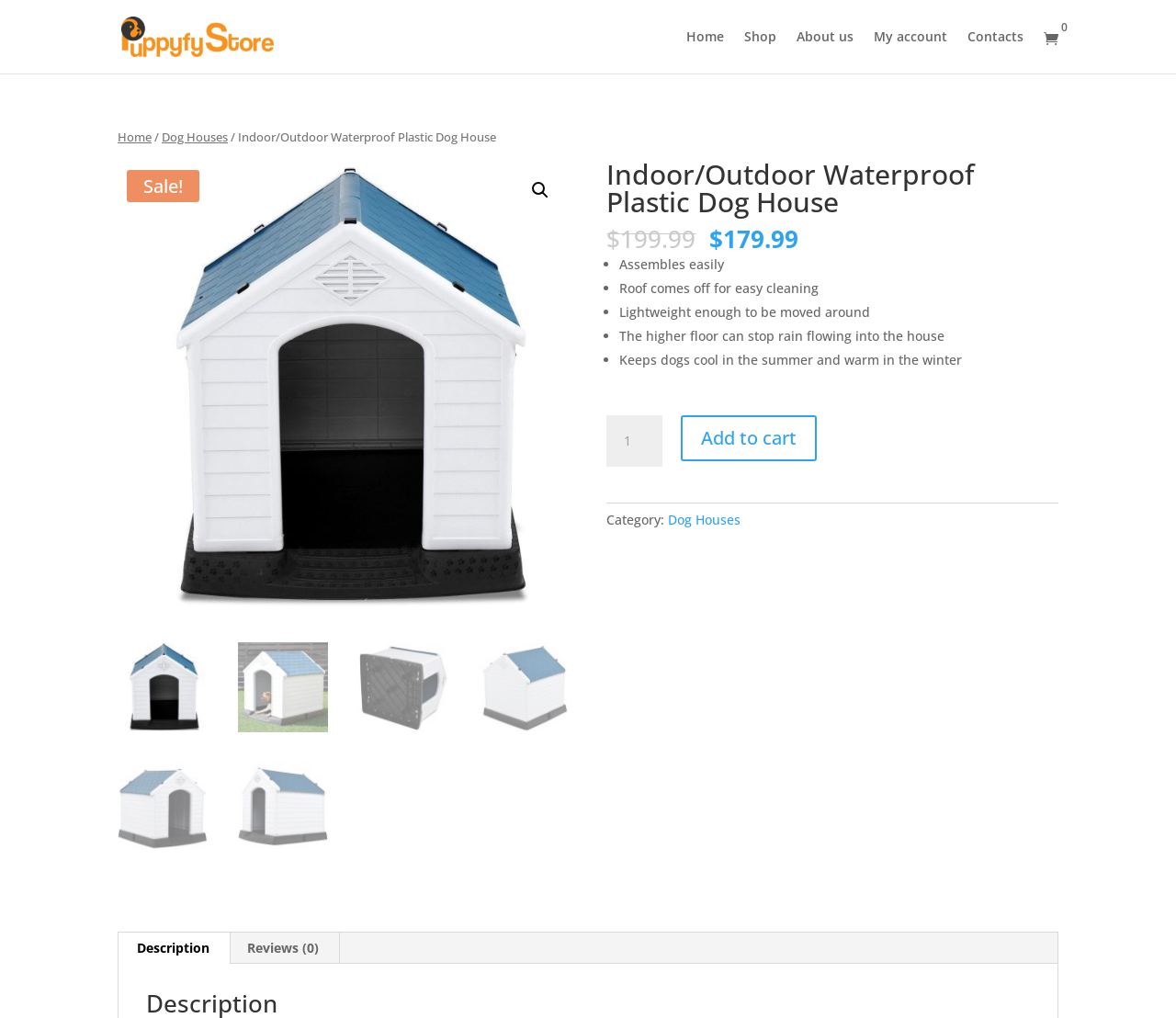Could you locate the bounding box coordinates for the section that should be clicked to accomplish this task: "Add to cart".

[0.579, 0.408, 0.694, 0.453]